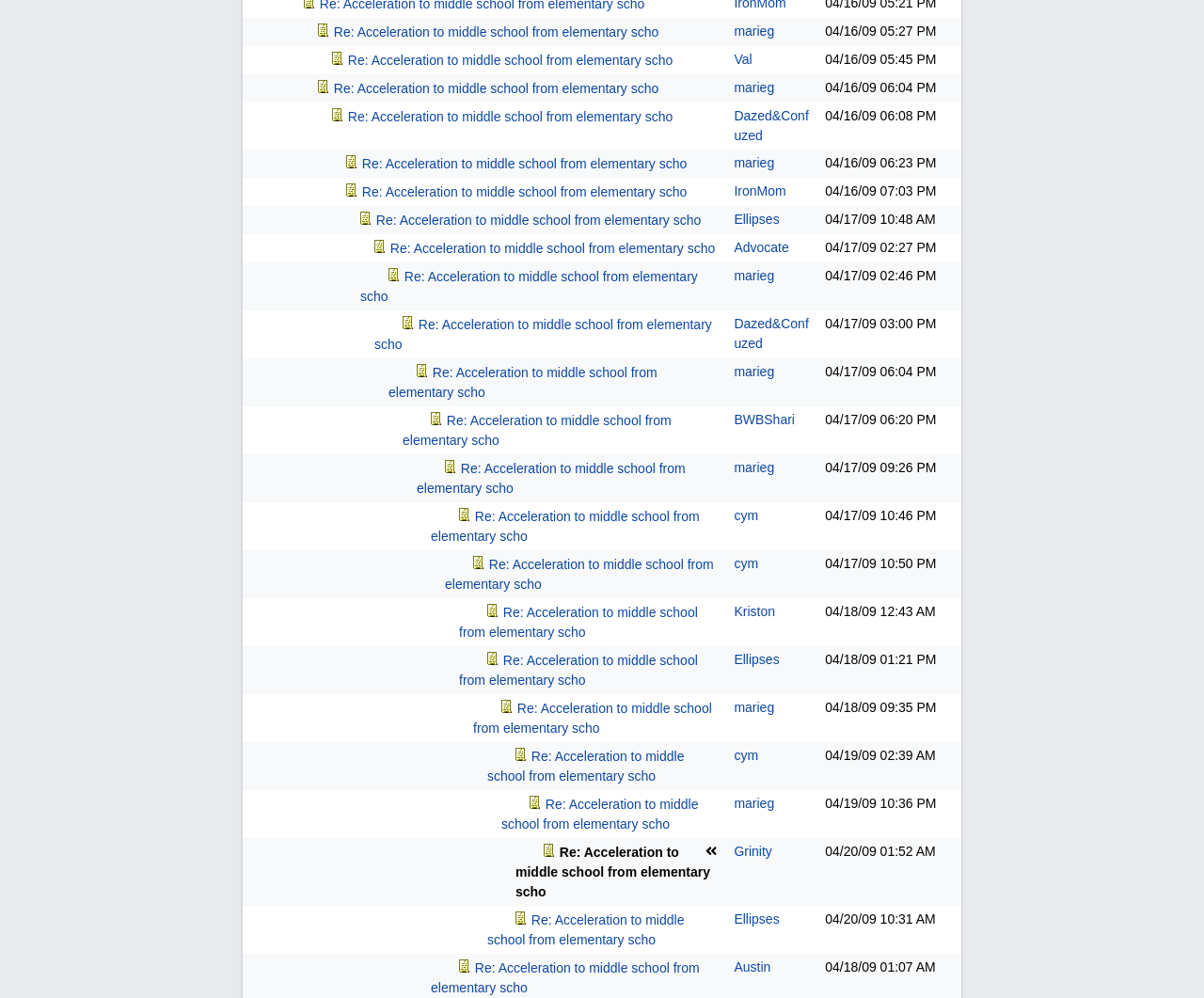Please identify the bounding box coordinates of the region to click in order to complete the task: "View the topic 'Re: Acceleration to middle school from elementary scho' by 'Val'". The coordinates must be four float numbers between 0 and 1, specified as [left, top, right, bottom].

[0.289, 0.053, 0.559, 0.068]